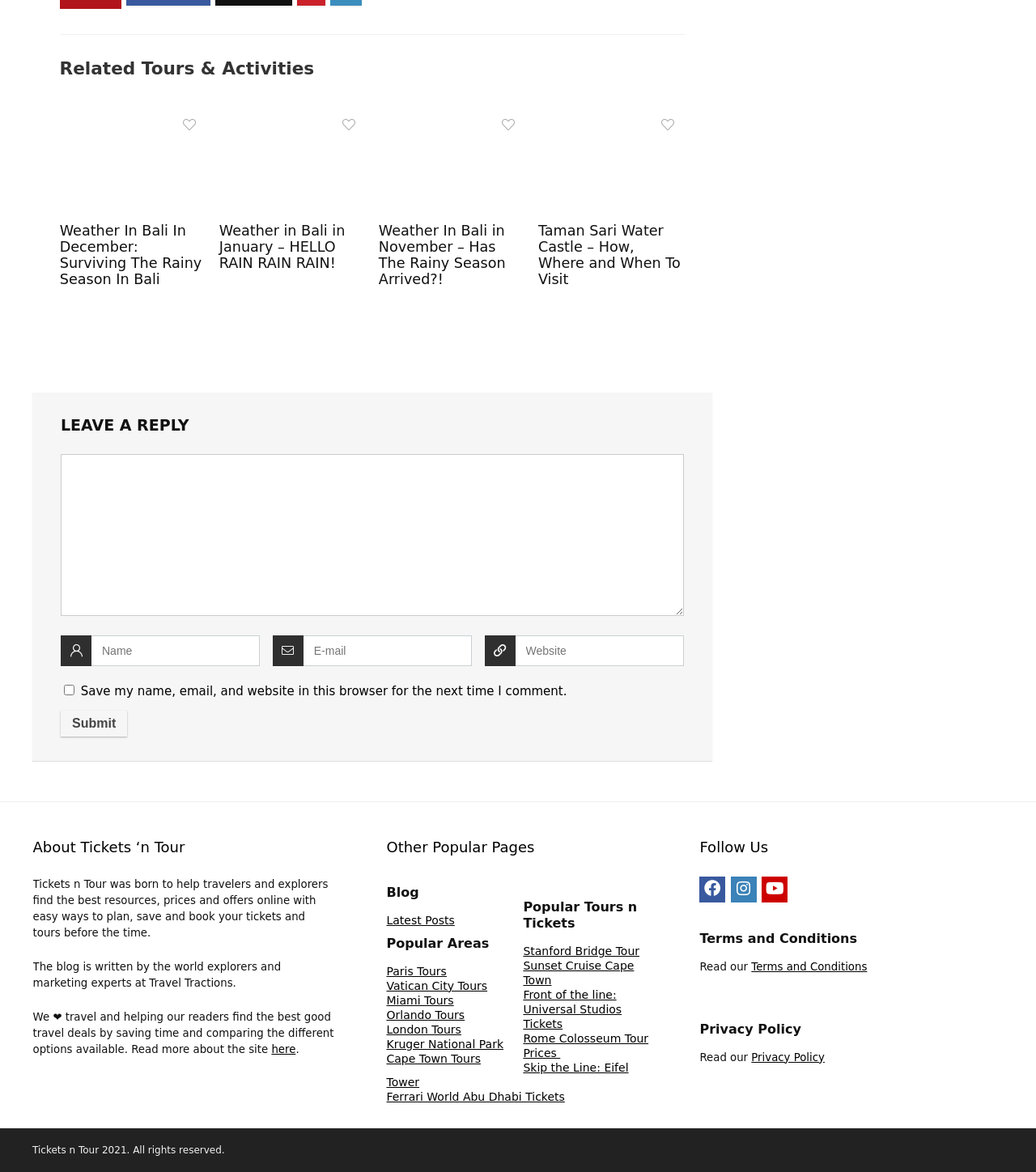What is the topic of the first article?
From the image, respond using a single word or phrase.

Weather In Bali In December